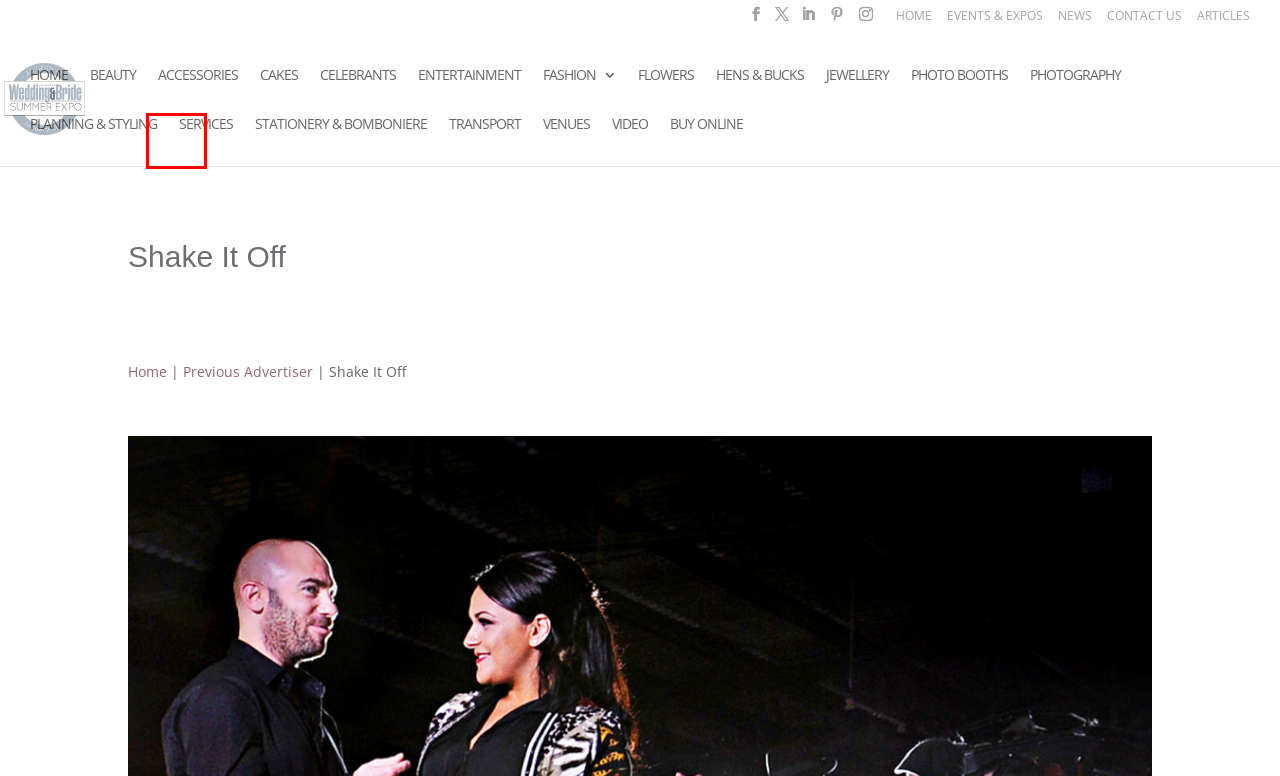You are given a screenshot of a webpage with a red rectangle bounding box around an element. Choose the best webpage description that matches the page after clicking the element in the bounding box. Here are the candidates:
A. Melbourne Photo Booths | Melbourne Wedding and Bride Magazine
B. Melbourne Hens & Bucks | Melbourne Wedding and Bride Magazine
C. Melbourne Wedding Transport | Melbourne Wedding and Bride Magazine
D. Melbourne Wedding Photography | Melbourne Wedding and Bride Magazine
E. Melbourne Wedding Cakes | Melbourne Wedding and Bride Magazine
F. Melbourne Wedding Events & Expos | Melbourne Wedding and Bride Magazine
G. Melbourne Wedding & Bride | Melbourne Wedding and Bride Magazine
H. Contact Us | Melbourne Wedding and Bride Magazine | Melbourne

A